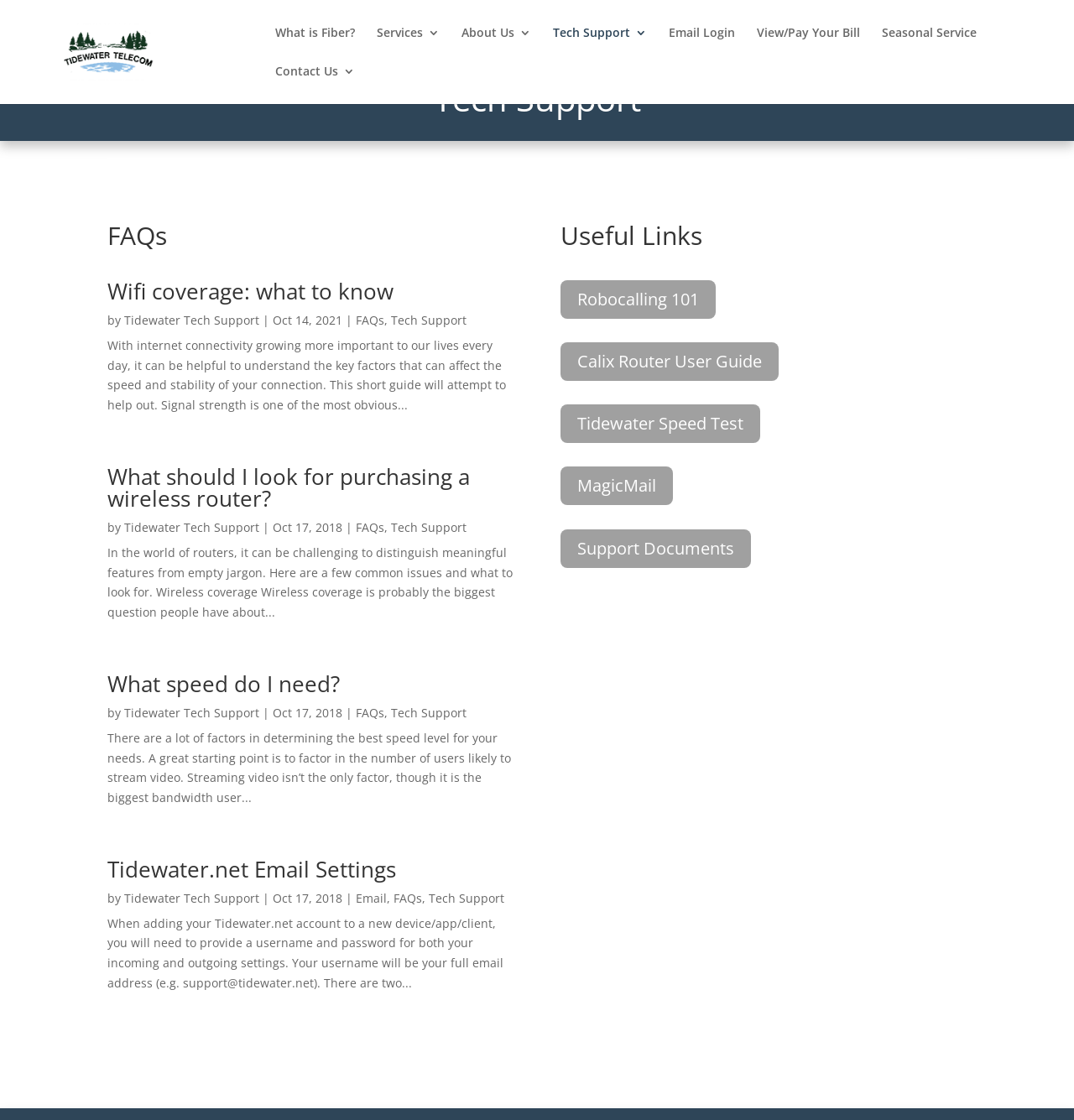Respond with a single word or short phrase to the following question: 
How many links are under the 'Useful Links' section?

5